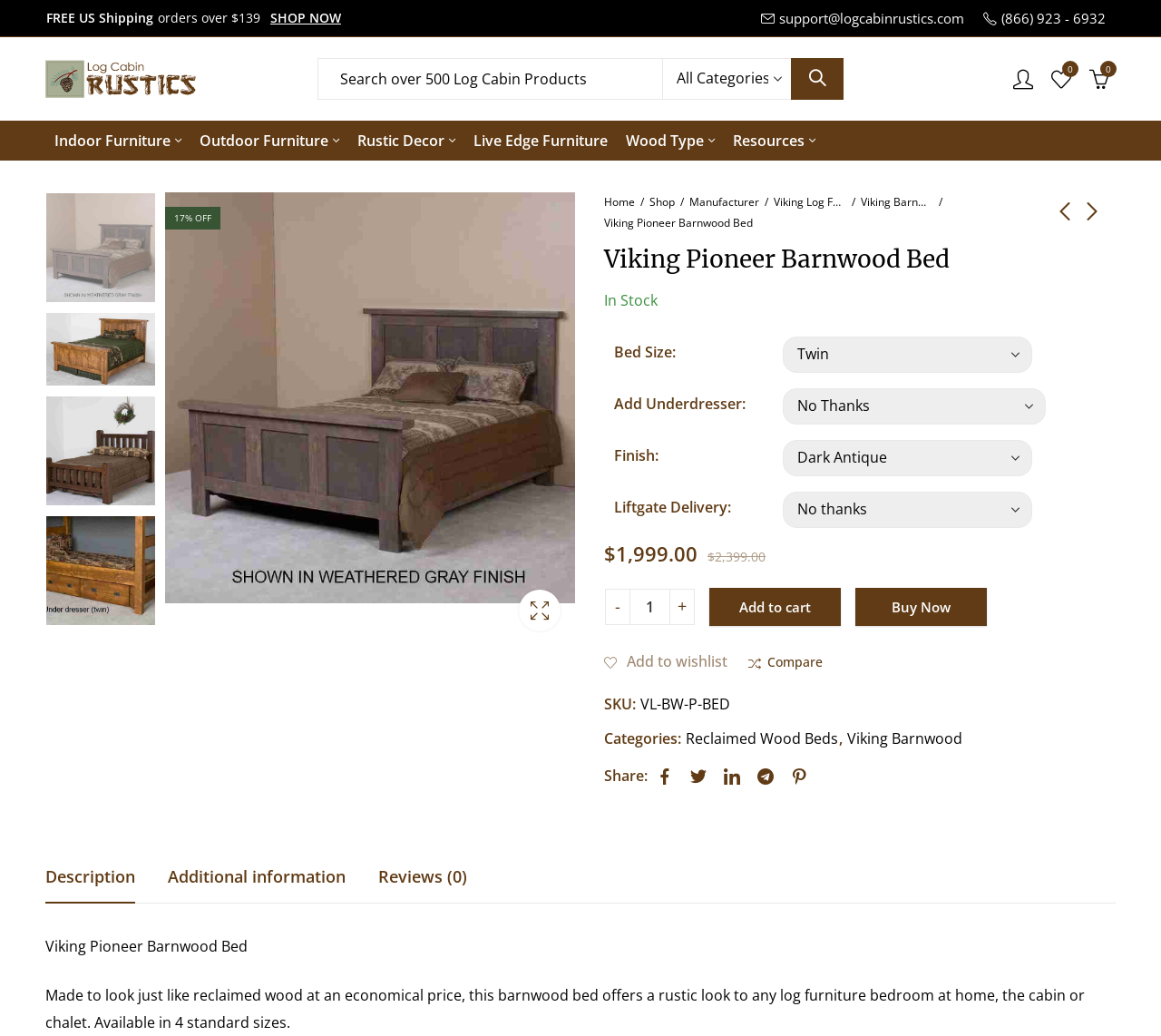Provide a one-word or short-phrase answer to the question:
How many products are in the Viking Barnwood category?

At least 1